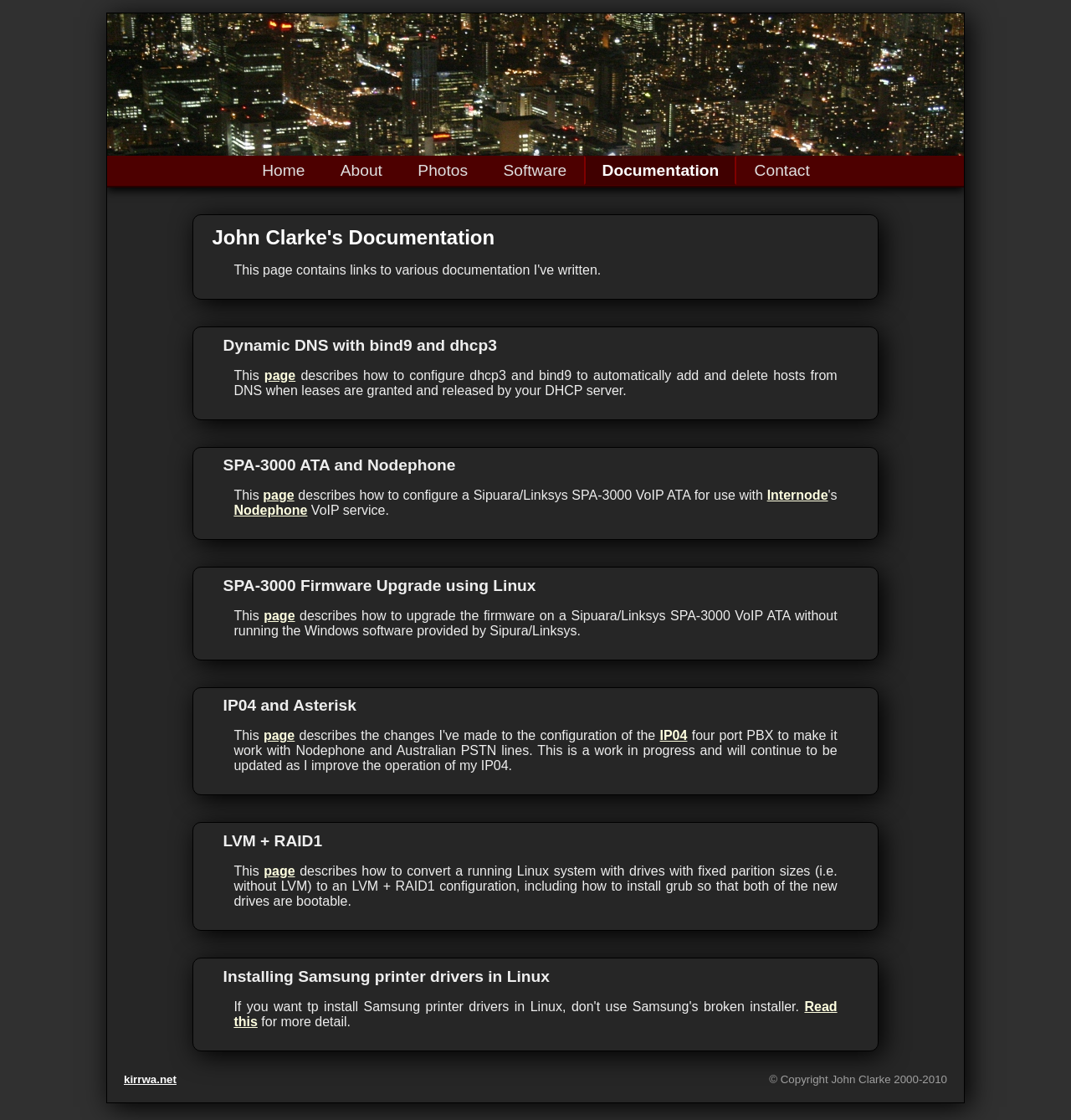Who is the copyright holder of this webpage?
Using the visual information from the image, give a one-word or short-phrase answer.

John Clarke